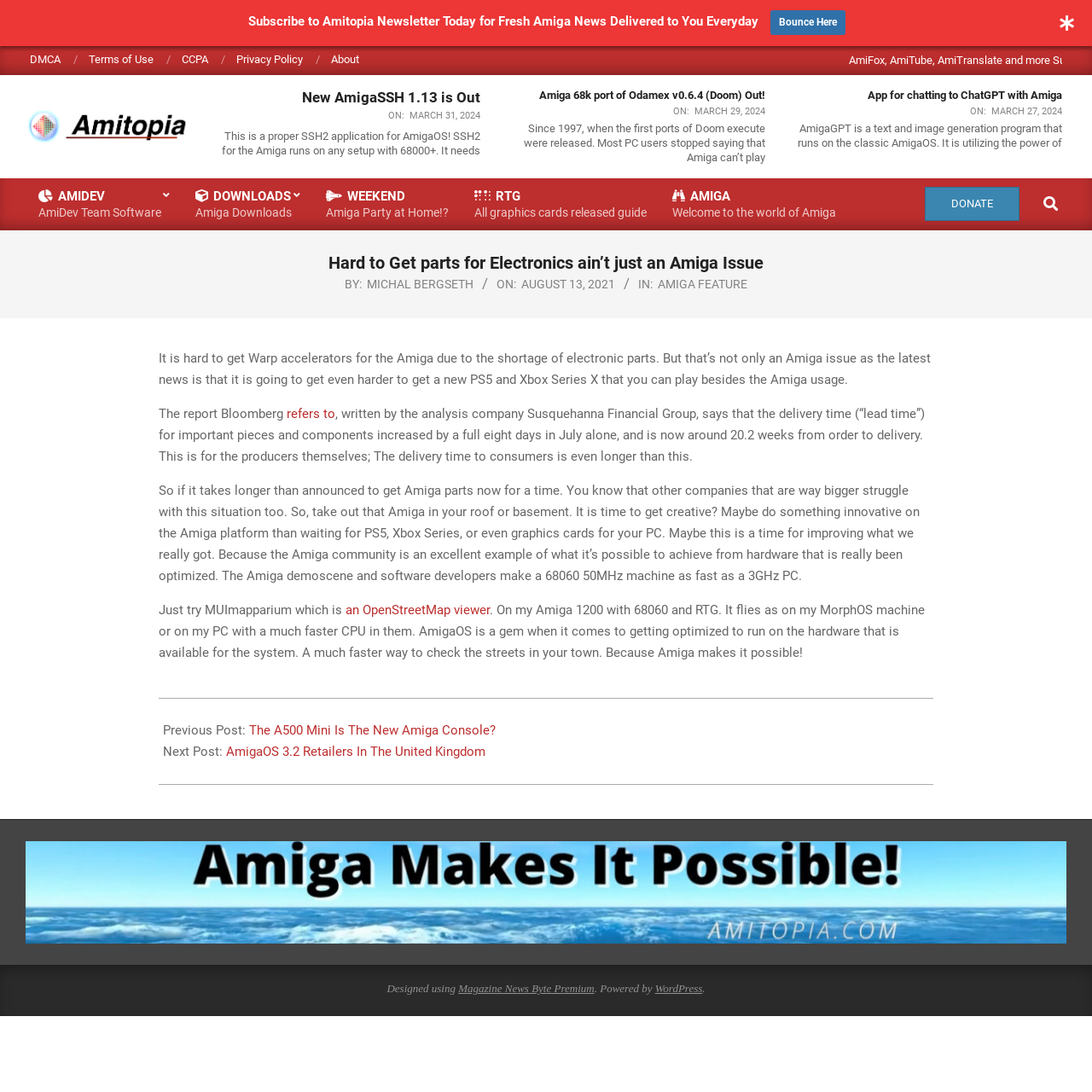What is the topic of the first article?
Kindly offer a comprehensive and detailed response to the question.

The first article on the webpage discusses the shortage of electronic parts, specifically mentioning the difficulty of getting Warp accelerators for the Amiga and how this issue affects not only Amiga users but also other companies, such as those producing PS5 and Xbox Series X.